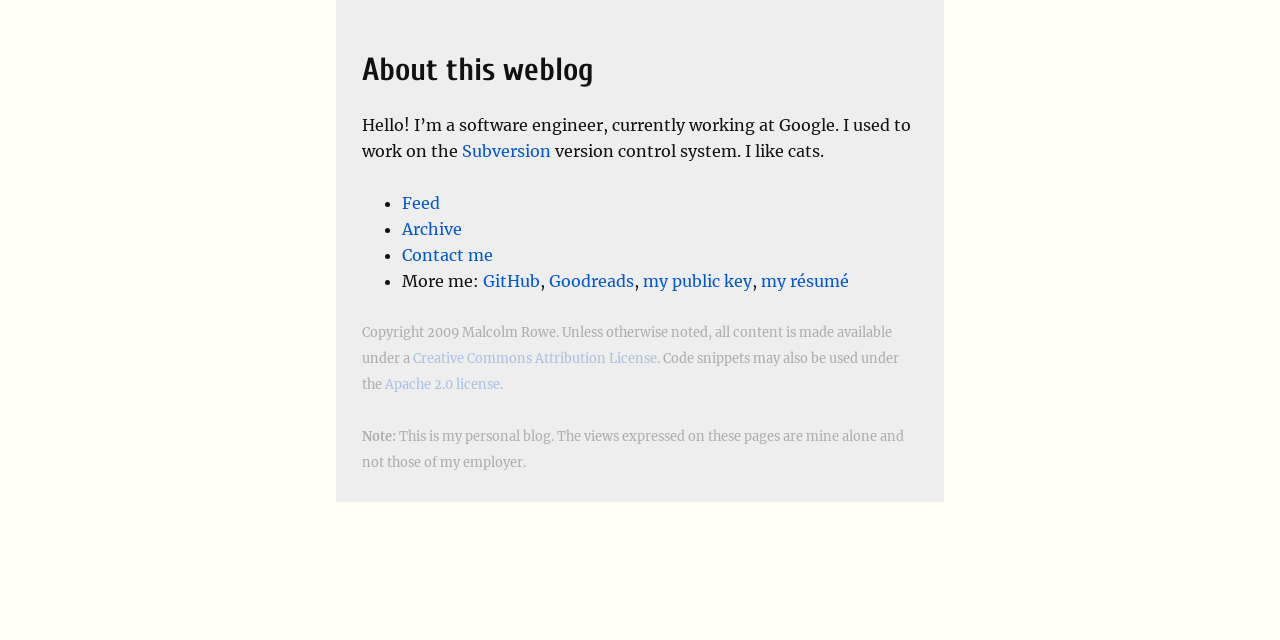Show the bounding box coordinates for the HTML element as described: "my public key".

[0.502, 0.424, 0.588, 0.455]